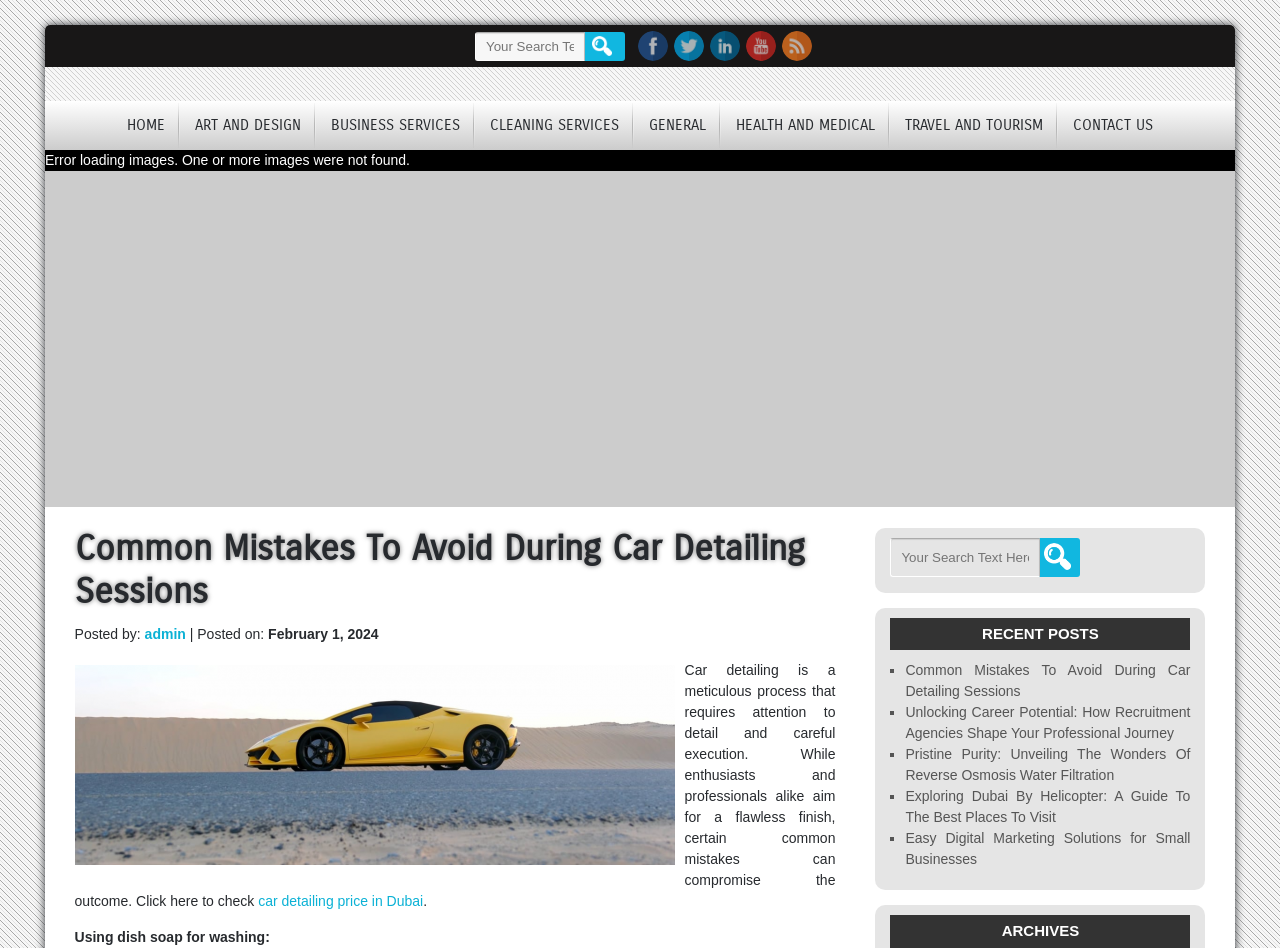From the element description name="s" placeholder="Your Search Text Here", predict the bounding box coordinates of the UI element. The coordinates must be specified in the format (top-left x, top-left y, bottom-right x, bottom-right y) and should be within the 0 to 1 range.

[0.371, 0.033, 0.457, 0.064]